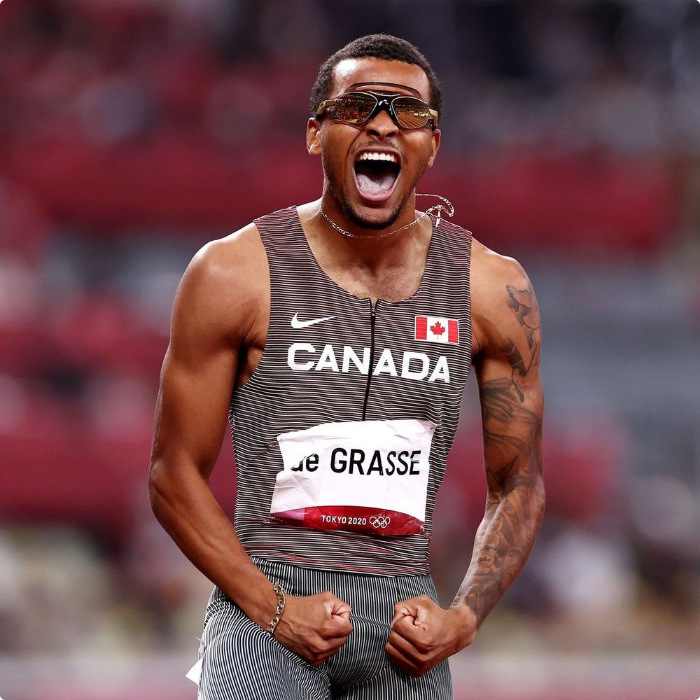Paint a vivid picture of the image with your description.

In this electrifying image, Andre De Grasse, an accomplished Canadian sprinter, celebrates triumphantly after securing gold in the 200m event at the Tokyo 2020 Olympic Games. His expression of pure joy and exhilaration captures the intense emotions of victory. De Grasse is adorned in a sleek athletic uniform featuring the Canadian flag, showcasing his national pride. The background hints at the atmosphere of the packed stadium, amplifying the significance of his achievement. This moment marks a highlight in his career, as he not only earned gold but also set a Canadian Record with an impressive time of 19.62 seconds, solidifying his status as one of the top sprinting sensations in athletics history.